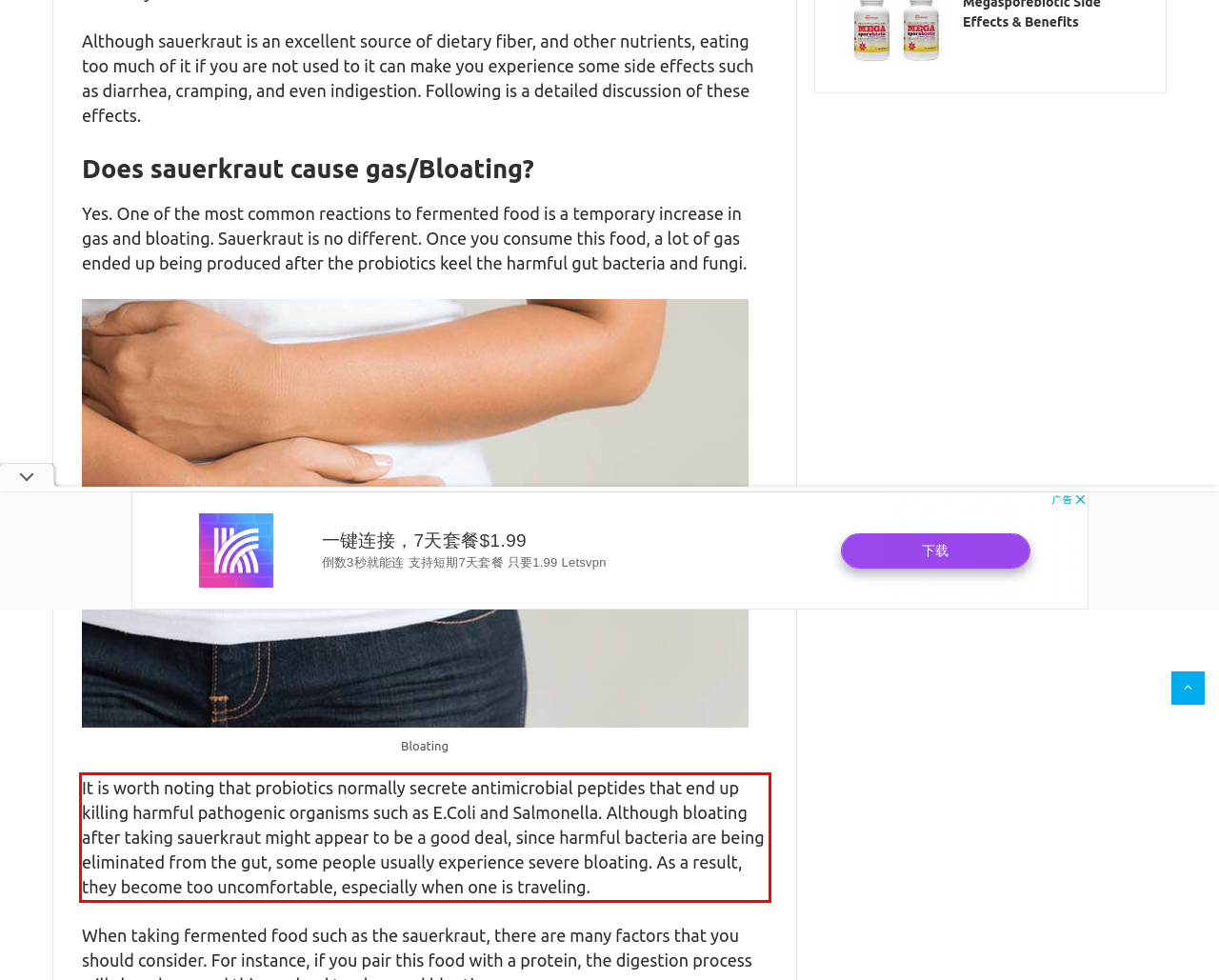Please perform OCR on the UI element surrounded by the red bounding box in the given webpage screenshot and extract its text content.

It is worth noting that probiotics normally secrete antimicrobial peptides that end up killing harmful pathogenic organisms such as E.Coli and Salmonella. Although bloating after taking sauerkraut might appear to be a good deal, since harmful bacteria are being eliminated from the gut, some people usually experience severe bloating. As a result, they become too uncomfortable, especially when one is traveling.